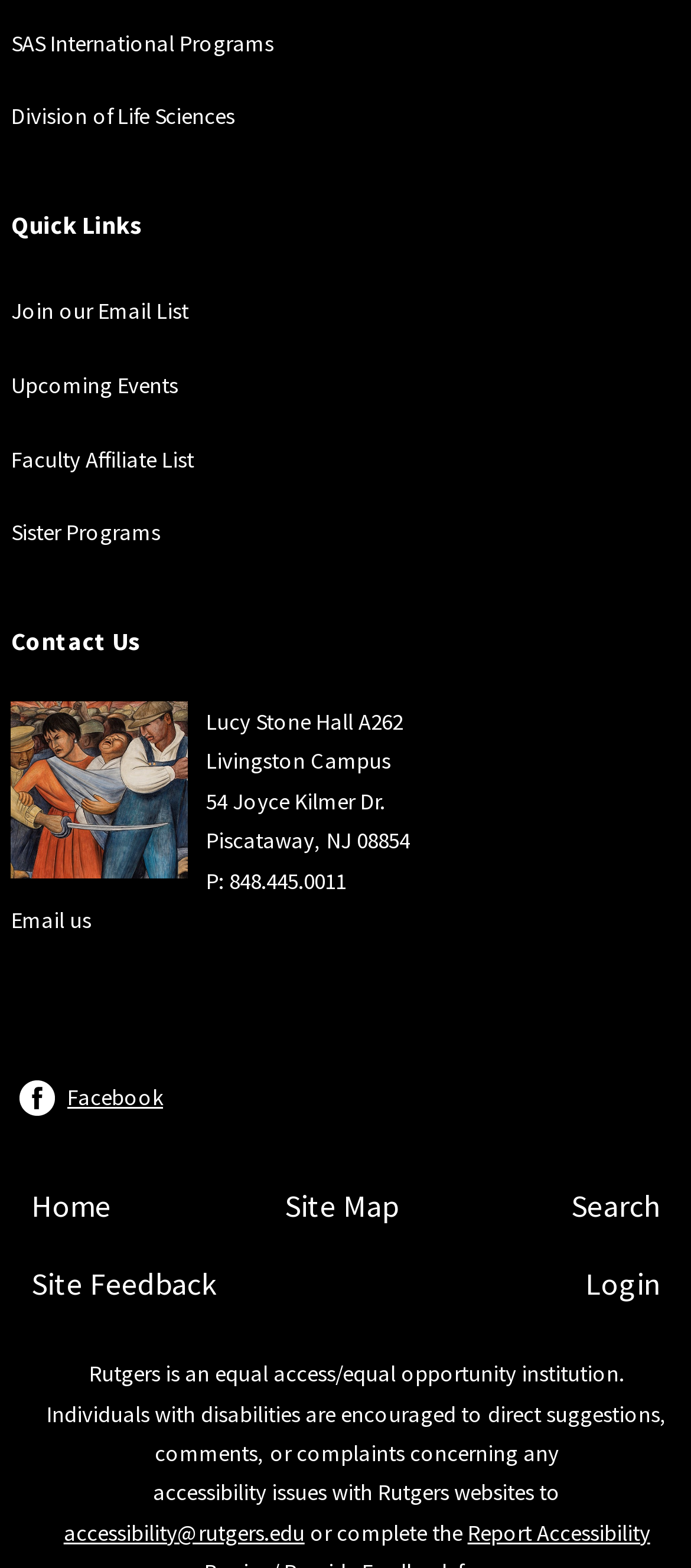Identify the bounding box coordinates for the element you need to click to achieve the following task: "Search the website". Provide the bounding box coordinates as four float numbers between 0 and 1, in the form [left, top, right, bottom].

[0.827, 0.755, 0.955, 0.784]